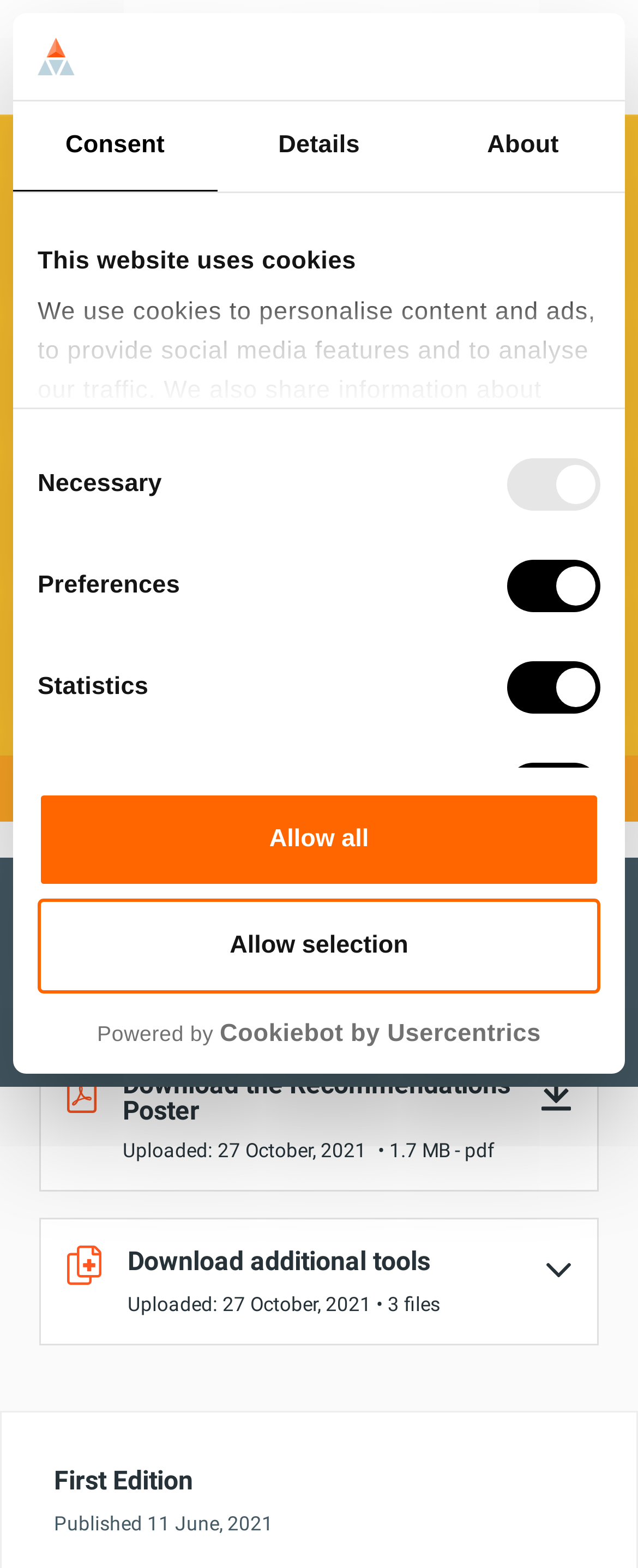Find the bounding box coordinates of the element to click in order to complete the given instruction: "Visit the WordPress website."

None